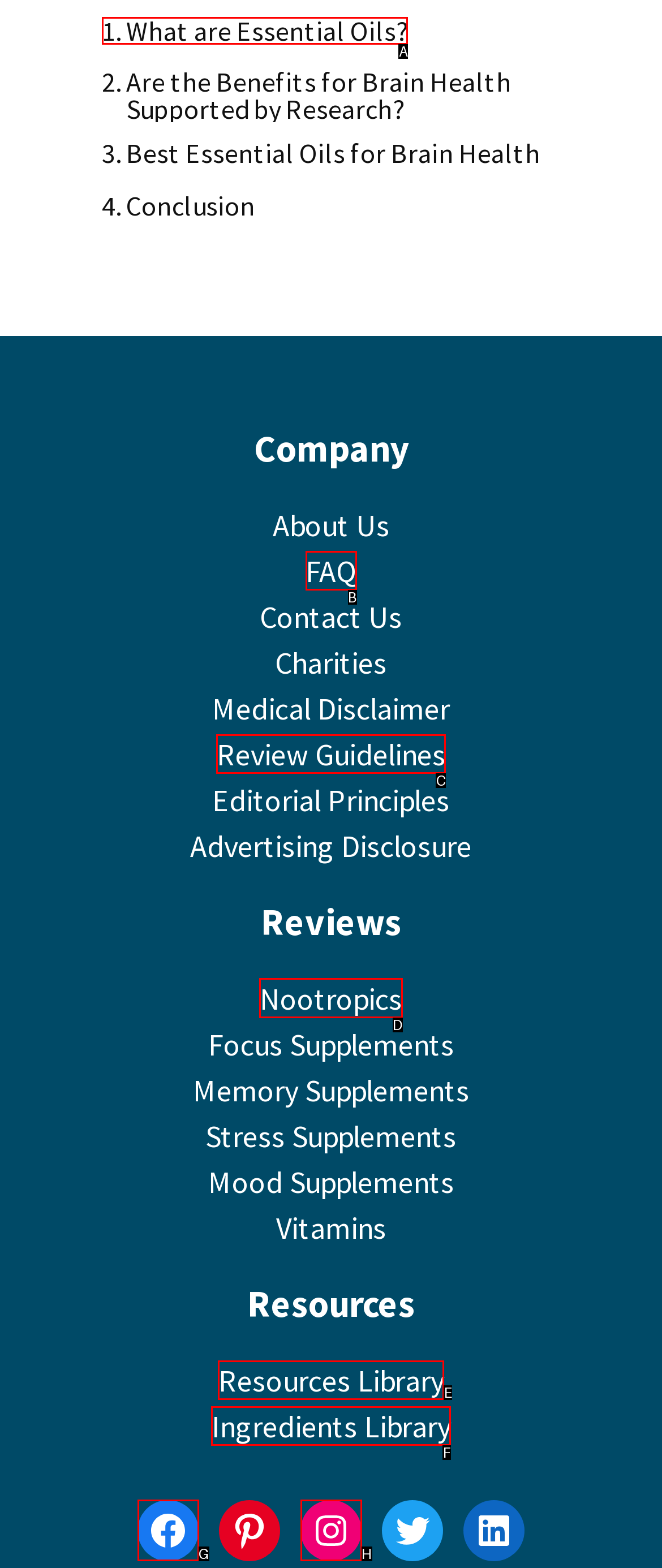Determine the right option to click to perform this task: Explore nootropics reviews
Answer with the correct letter from the given choices directly.

D